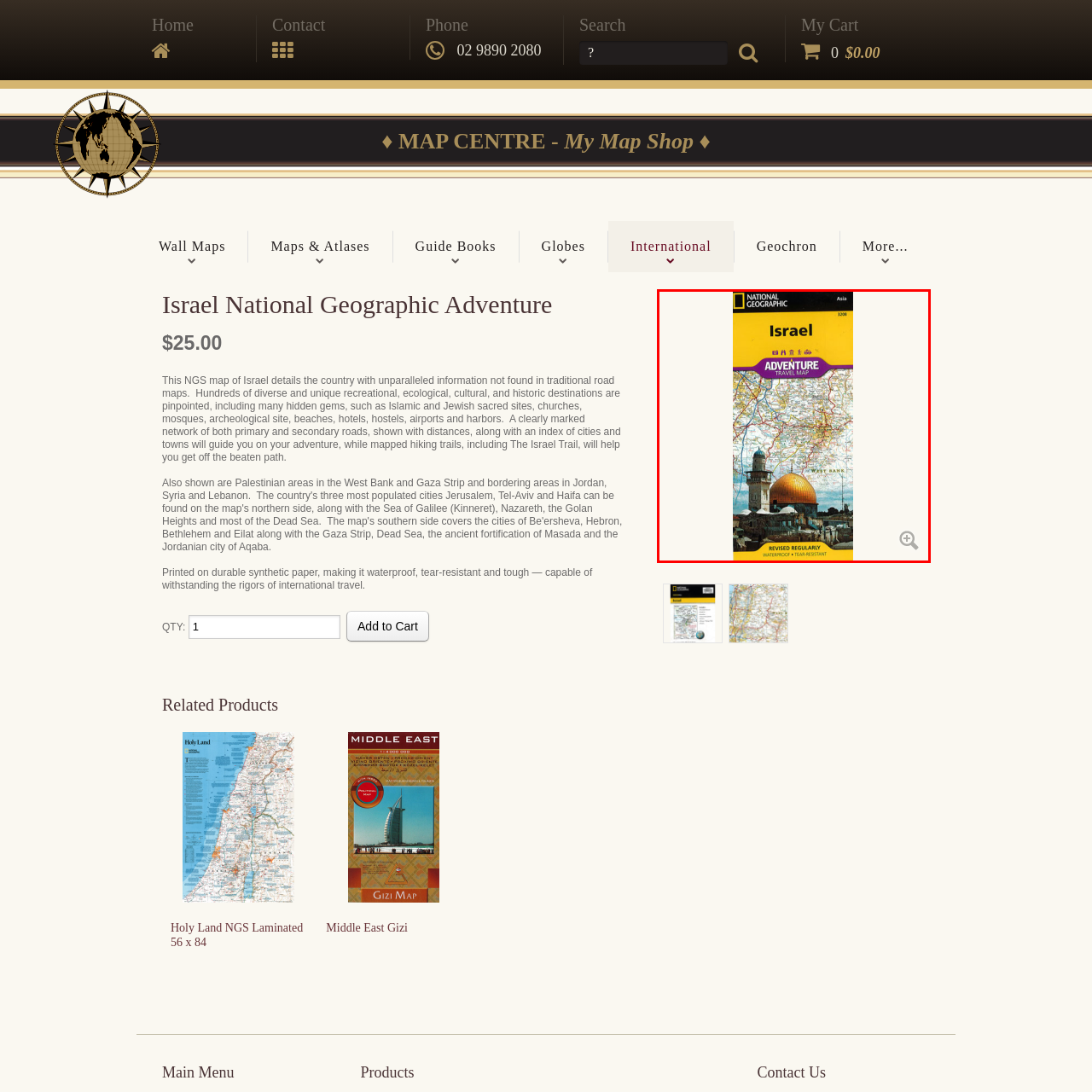What is the focus of the map?
Carefully examine the image within the red bounding box and provide a detailed answer to the question.

The focus of the map is on exploring the diverse landscapes and cultural landmarks of Israel, as indicated by the stylized graphic label 'ADVENTURE TRAVEL MAP' below the title.